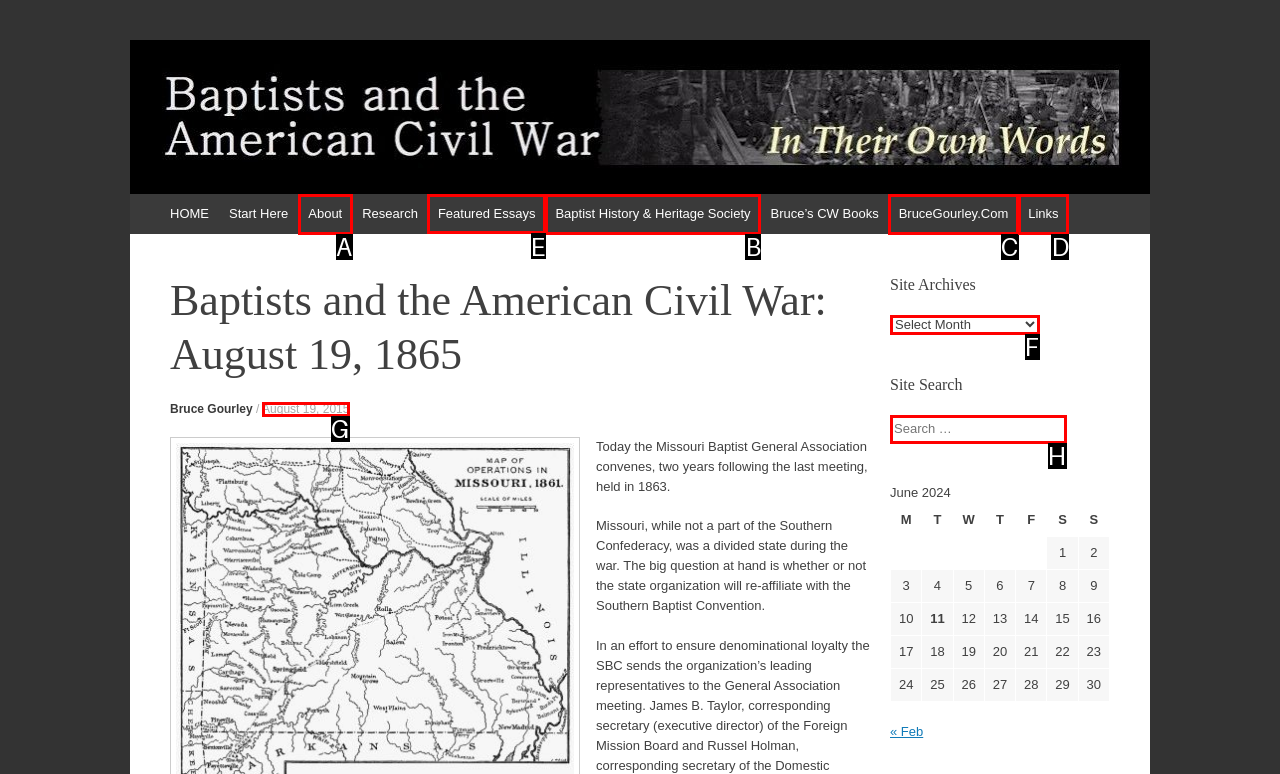Determine which HTML element to click to execute the following task: Go to 'Featured Essays' Answer with the letter of the selected option.

E